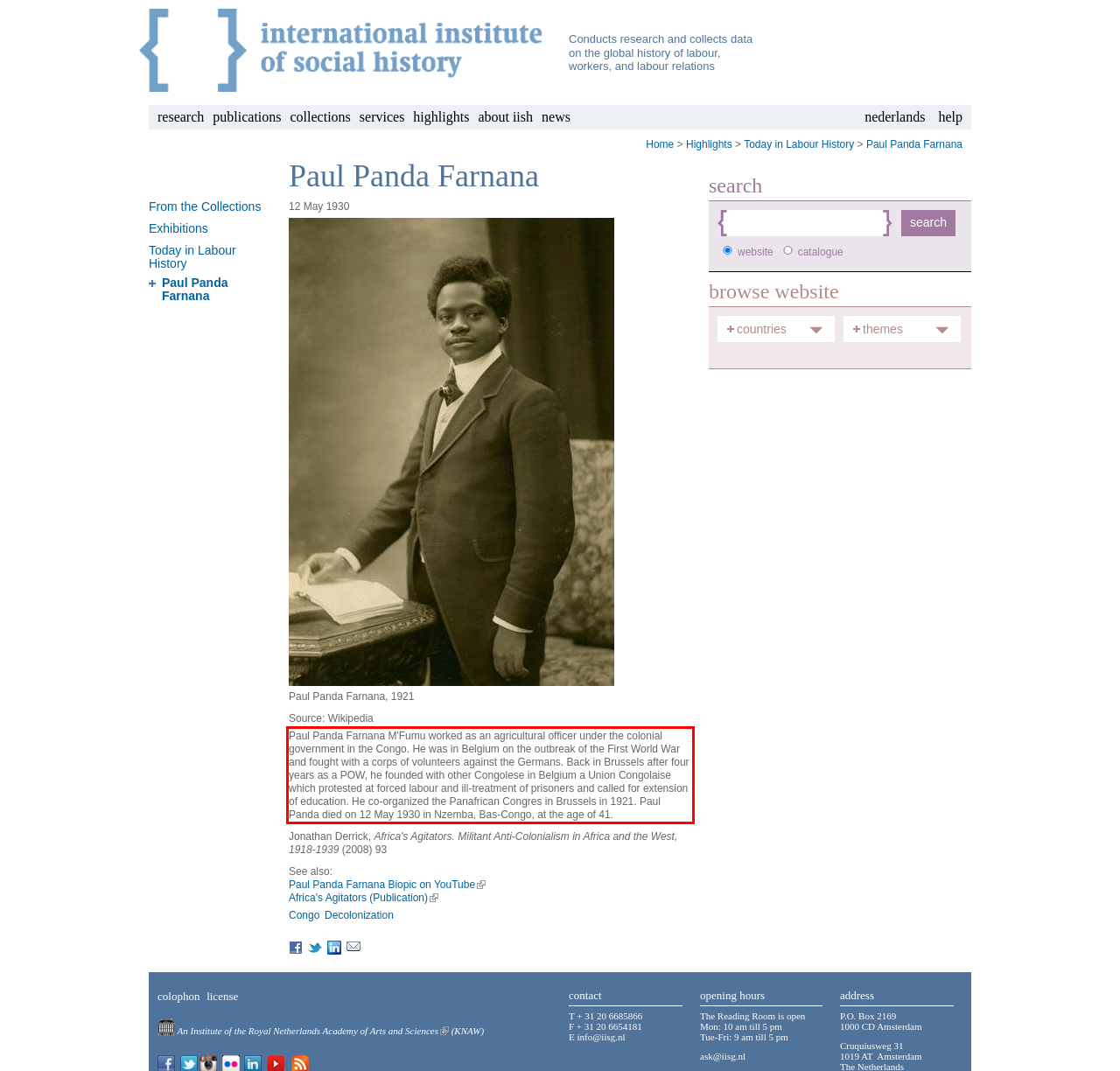Perform OCR on the text inside the red-bordered box in the provided screenshot and output the content.

Paul Panda Farnana M'Fumu worked as an agricultural officer under the colonial government in the Congo. He was in Belgium on the outbreak of the First World War and fought with a corps of volunteers against the Germans. Back in Brussels after four years as a POW, he founded with other Congolese in Belgium a Union Congolaise which protested at forced labour and ill-treatment of prisoners and called for extension of education. He co-organized the Panafrican Congres in Brussels in 1921. Paul Panda died on 12 May 1930 in Nzemba, Bas-Congo, at the age of 41.